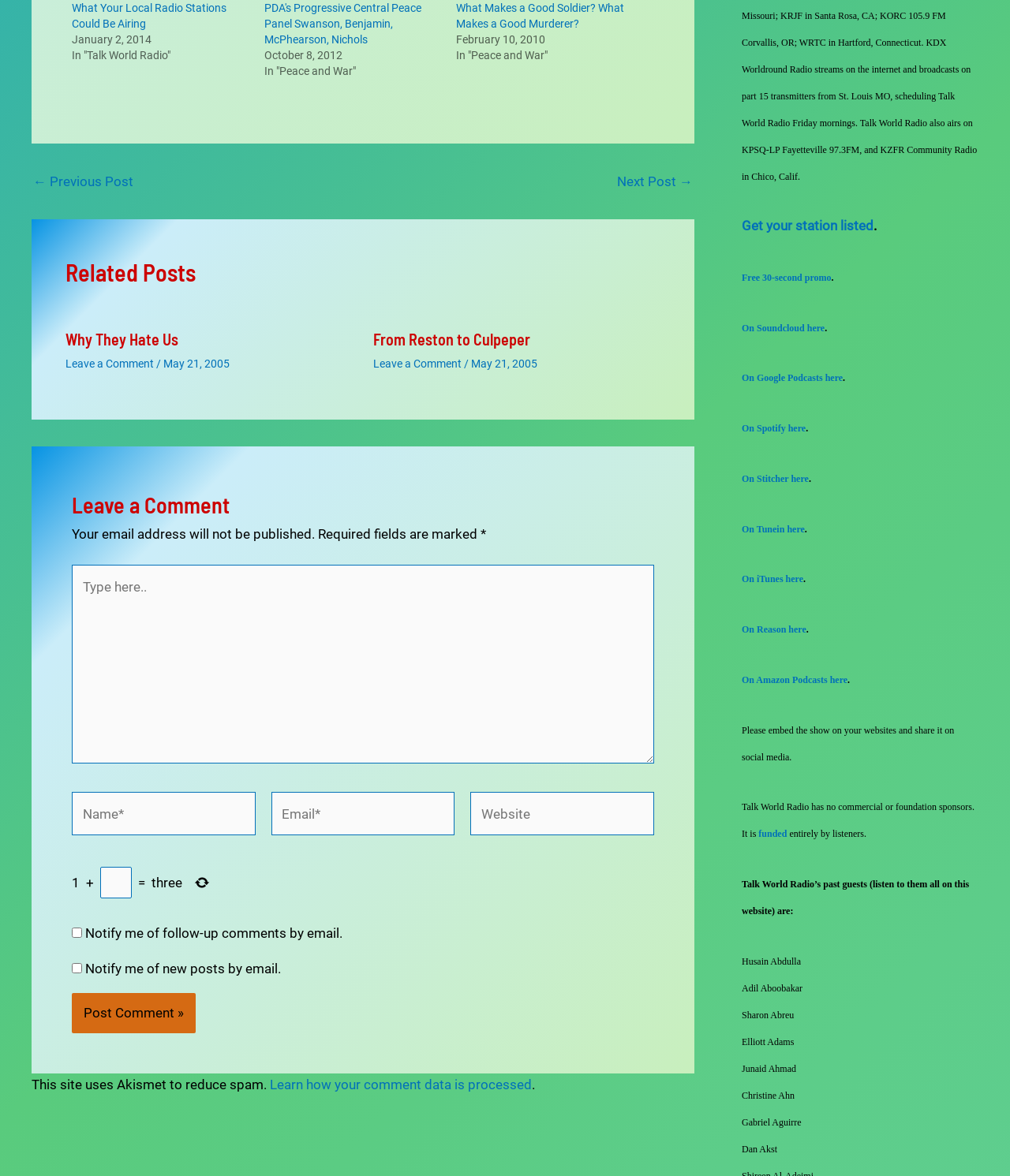Provide a single word or phrase answer to the question: 
How many related posts are there?

2